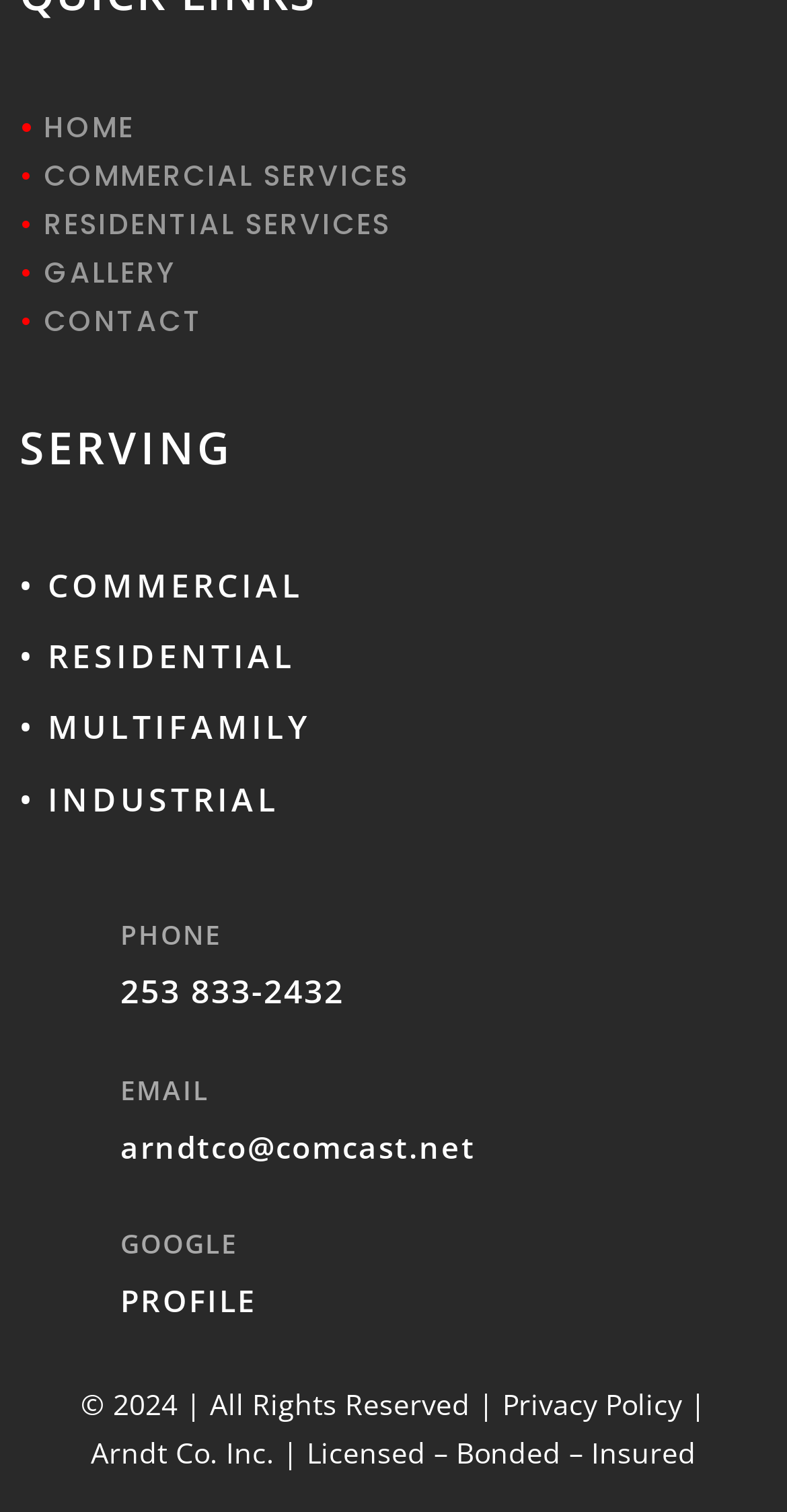What is the email address?
Using the image, give a concise answer in the form of a single word or short phrase.

arndtco@comcast.net